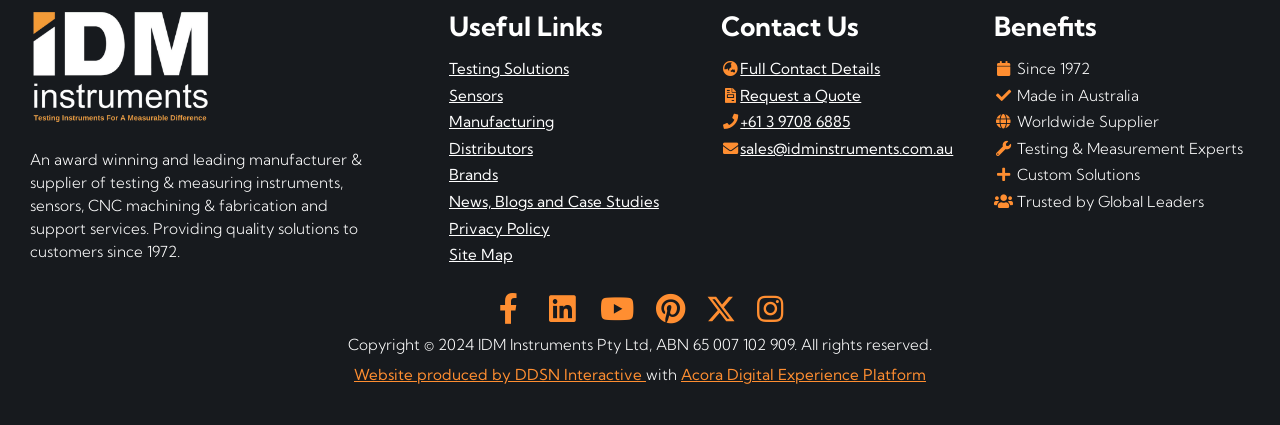Locate the bounding box coordinates of the element's region that should be clicked to carry out the following instruction: "View Contact Details". The coordinates need to be four float numbers between 0 and 1, i.e., [left, top, right, bottom].

[0.564, 0.139, 0.688, 0.184]